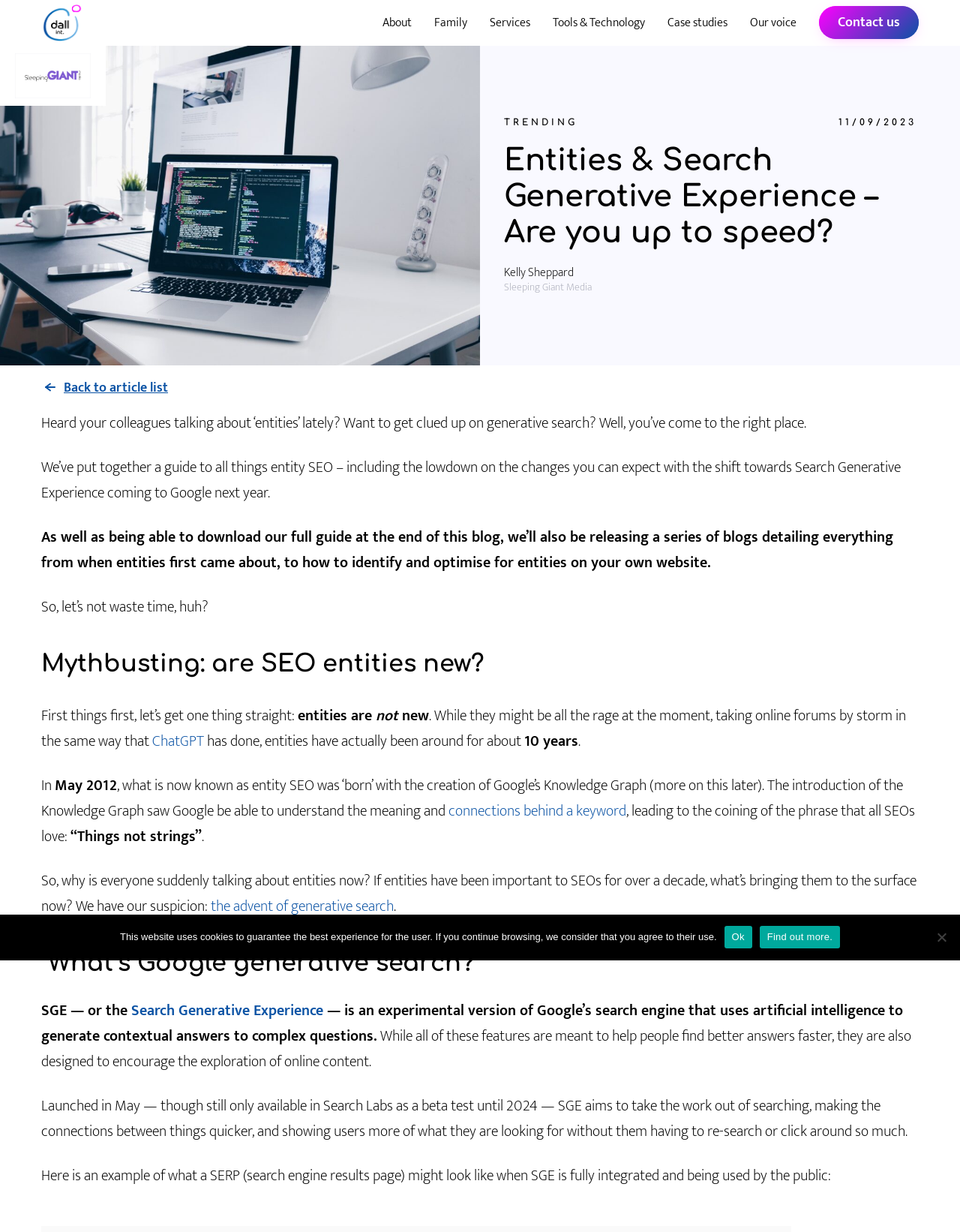Describe all the key features and sections of the webpage thoroughly.

This webpage appears to be a blog article about entities and generative search, specifically discussing the concept of entities in search engine optimization (SEO) and the upcoming changes with the introduction of Search Generative Experience (SGE) by Google.

At the top of the page, there are several links to different sections of the website, including "About", "Family", "Services", "Tools & Technology", "Case studies", "Our voice", and "Contact us". Below these links, there is a heading that reads "Entities & Search Generative Experience – Are you up to speed?".

The main content of the article is divided into several sections. The first section introduces the topic of entities and generative search, with a brief overview of what the article will cover. The second section, titled "Mythbusting: are SEO entities new?", discusses the history of entities in SEO, stating that they have been around for about 10 years.

The article then explains how entities have been important to SEOs for over a decade and why they are suddenly becoming more prominent, suspecting that the advent of generative search is the reason. The next section, titled "What’s Google generative search?", explains what SGE is and how it uses artificial intelligence to generate contextual answers to complex questions.

The article also includes a section that shows an example of what a search engine results page (SERP) might look like when SGE is fully integrated and being used by the public. At the bottom of the page, there is a cookie notice dialog that informs users about the website's use of cookies.

Throughout the article, there are several links to related topics, such as ChatGPT and the Knowledge Graph. The text is well-structured and easy to follow, with headings and subheadings that help to break up the content and make it more readable.